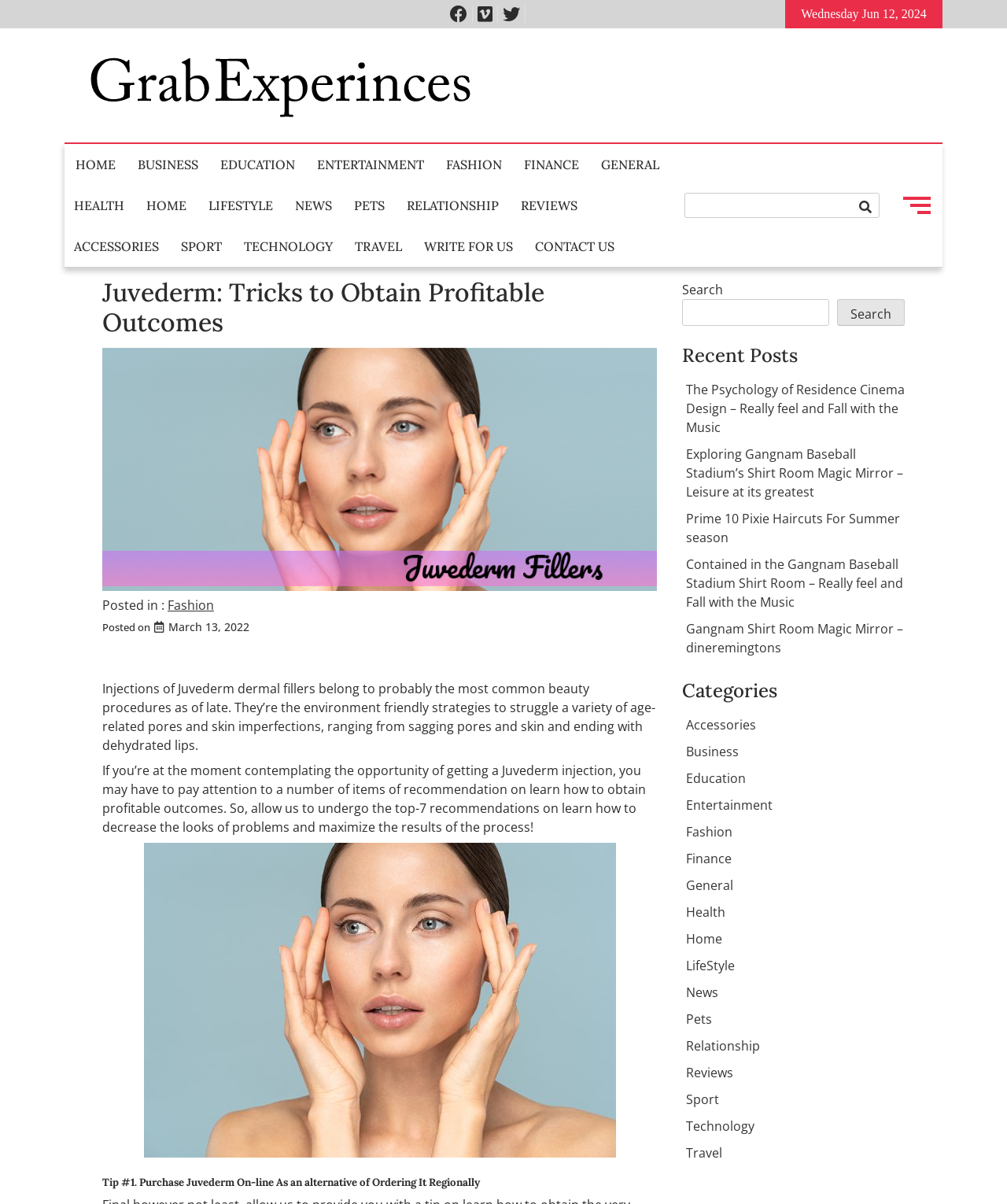Identify the coordinates of the bounding box for the element that must be clicked to accomplish the instruction: "Read the article about Juvederm".

[0.102, 0.231, 0.652, 0.281]